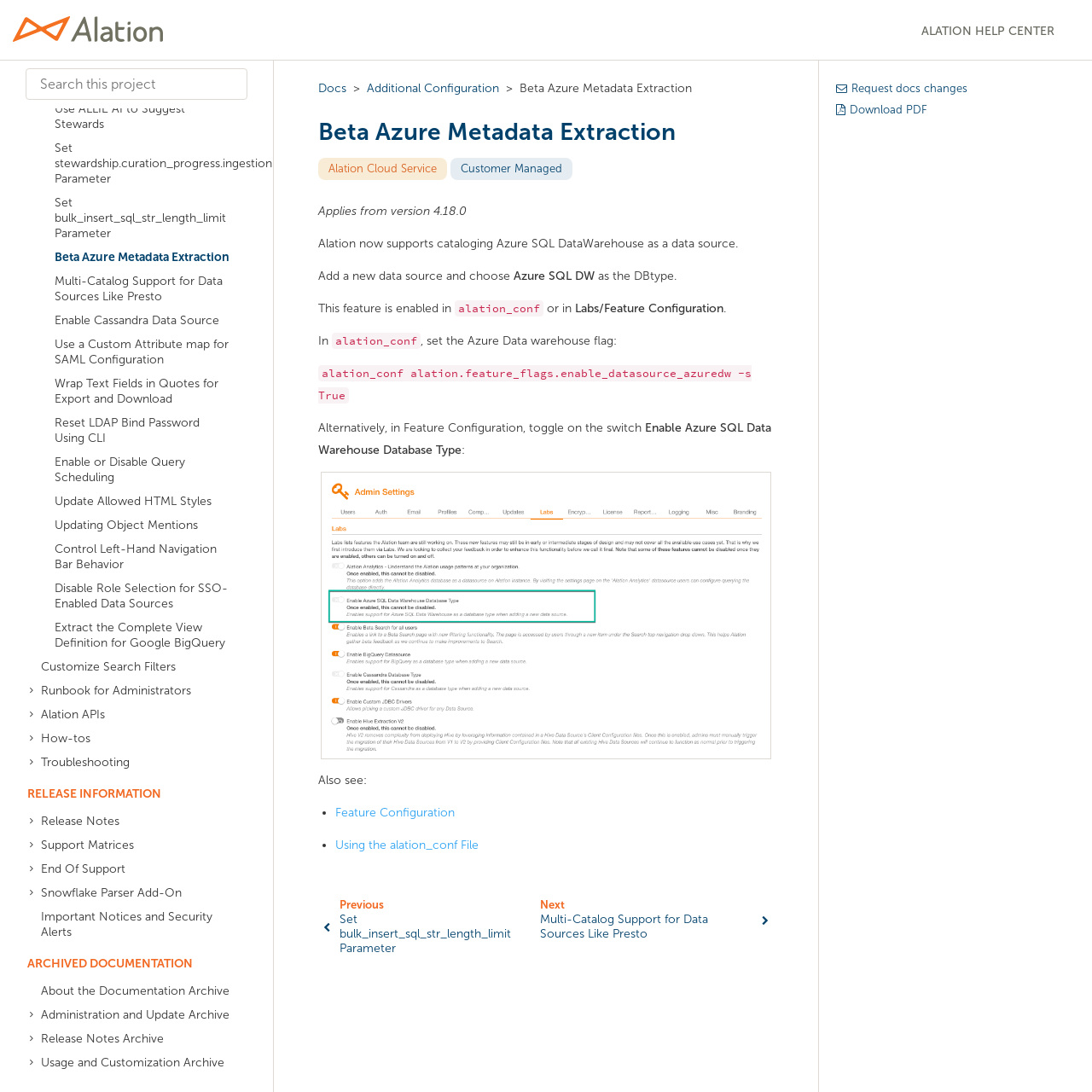Summarize the webpage with intricate details.

The webpage is the Alation User Guide, specifically the page for "Beta Azure Metadata Extraction". At the top left, there is an Alation logo, and next to it, a link to "Alation" and a search bar with a placeholder text "Search this project". Below the search bar, there are several links to various topics, including "Set Search Ranking for the Endorsement and Deprecation Flags", "Set Password for Internal PostgreSQL Instances", and "Beta Azure Metadata Extraction".

On the top right, there is a link to "ALATION HELP CENTER". Below it, there is a navigation bar with breadcrumbs, showing the current location as "Docs > Additional Configuration > Beta Azure Metadata Extraction".

The main content of the page is divided into several sections. The first section has a heading "Beta Azure Metadata Extraction" and describes the feature, which allows cataloging Azure SQL DataWarehouse as a data source. The text explains how to enable this feature in the "alation_conf" file or in the "Labs/Feature Configuration" section.

The next section has a heading "RELEASE INFORMATION" and provides links to "Release Notes", "Support Matrices", "End Of Support", and "Snowflake Parser Add-On". Below it, there is a section "ARCHIVED DOCUMENTATION" with links to archived documentation, including "About the Documentation Archive", "Administration and Update Archive", "Release Notes Archive", and "Usage and Customization Archive".

At the bottom of the page, there is a footer with links to "Previous" and "Next" pages, as well as a button with an arrow icon.